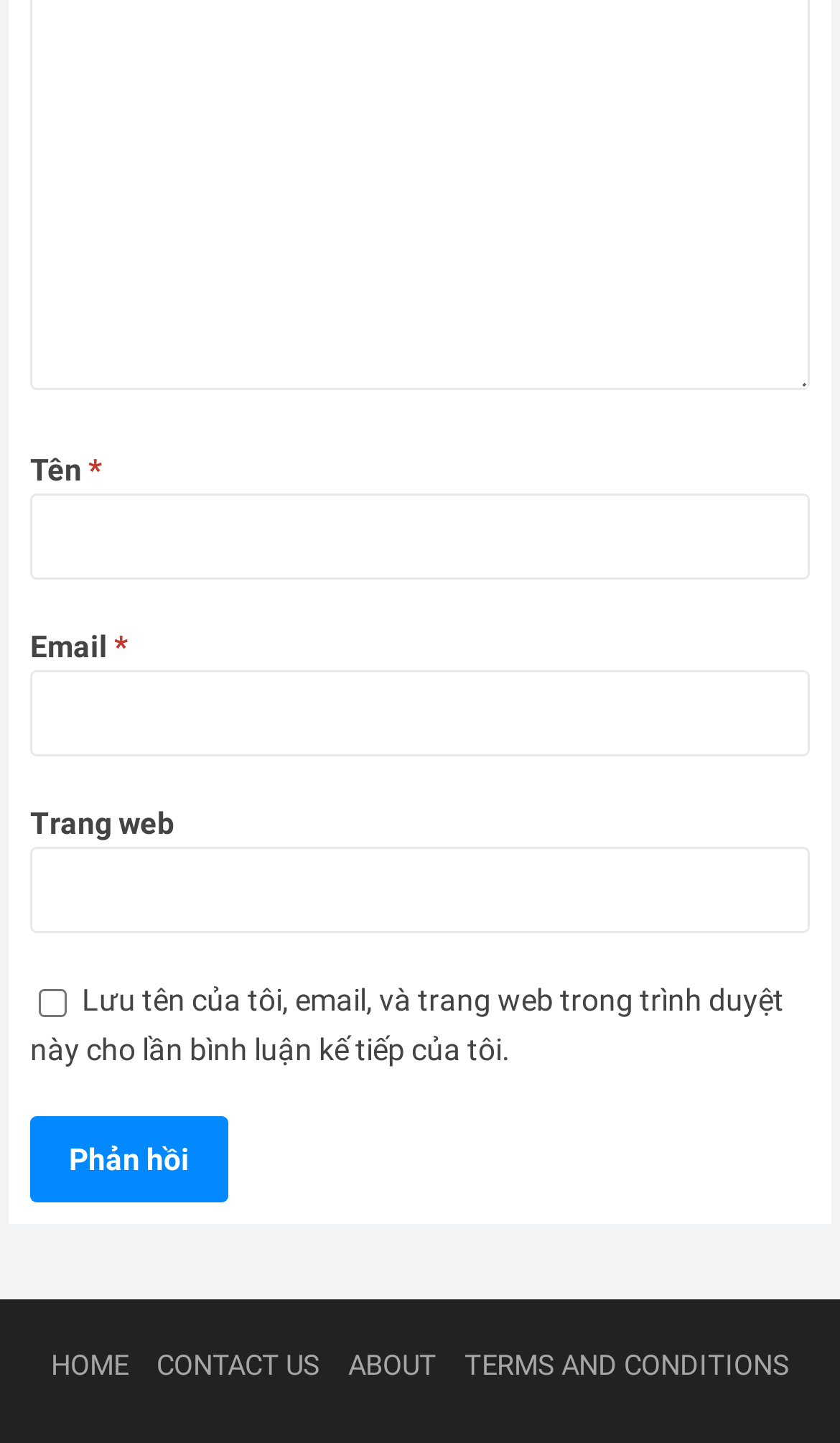From the webpage screenshot, identify the region described by parent_node: Tên * name="author". Provide the bounding box coordinates as (top-left x, top-left y, bottom-right x, bottom-right y), with each value being a floating point number between 0 and 1.

[0.036, 0.343, 0.964, 0.402]